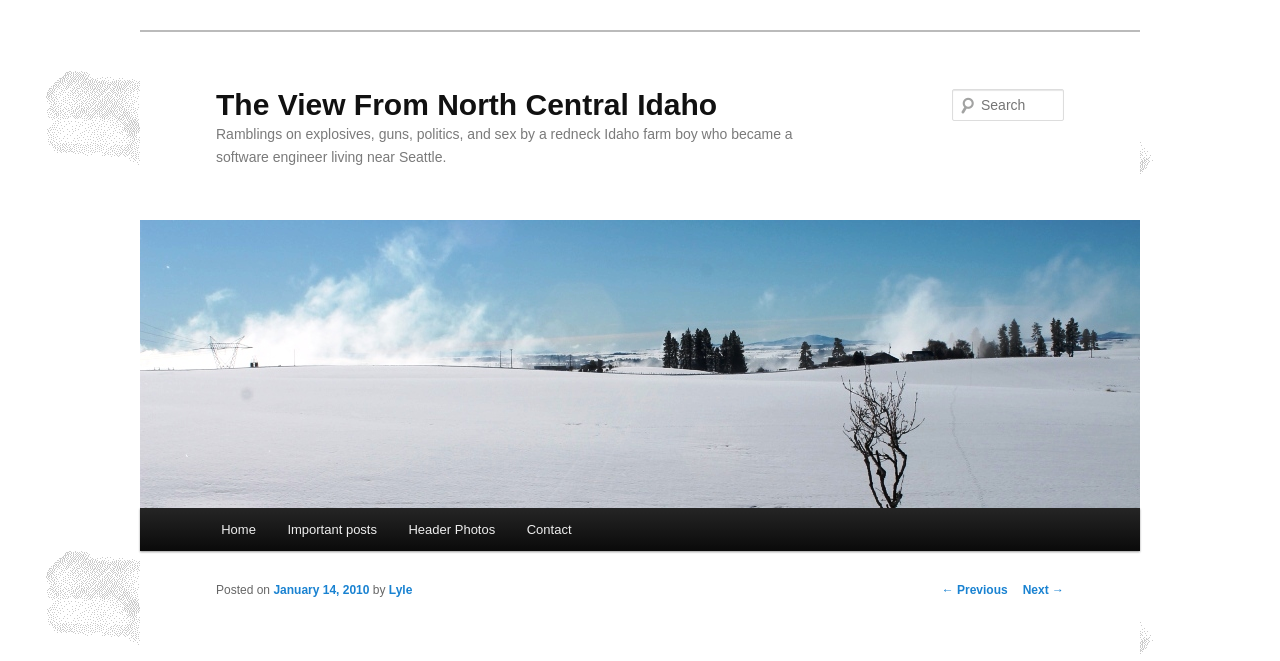What is the search box located?
Look at the image and respond with a single word or a short phrase.

Top right corner